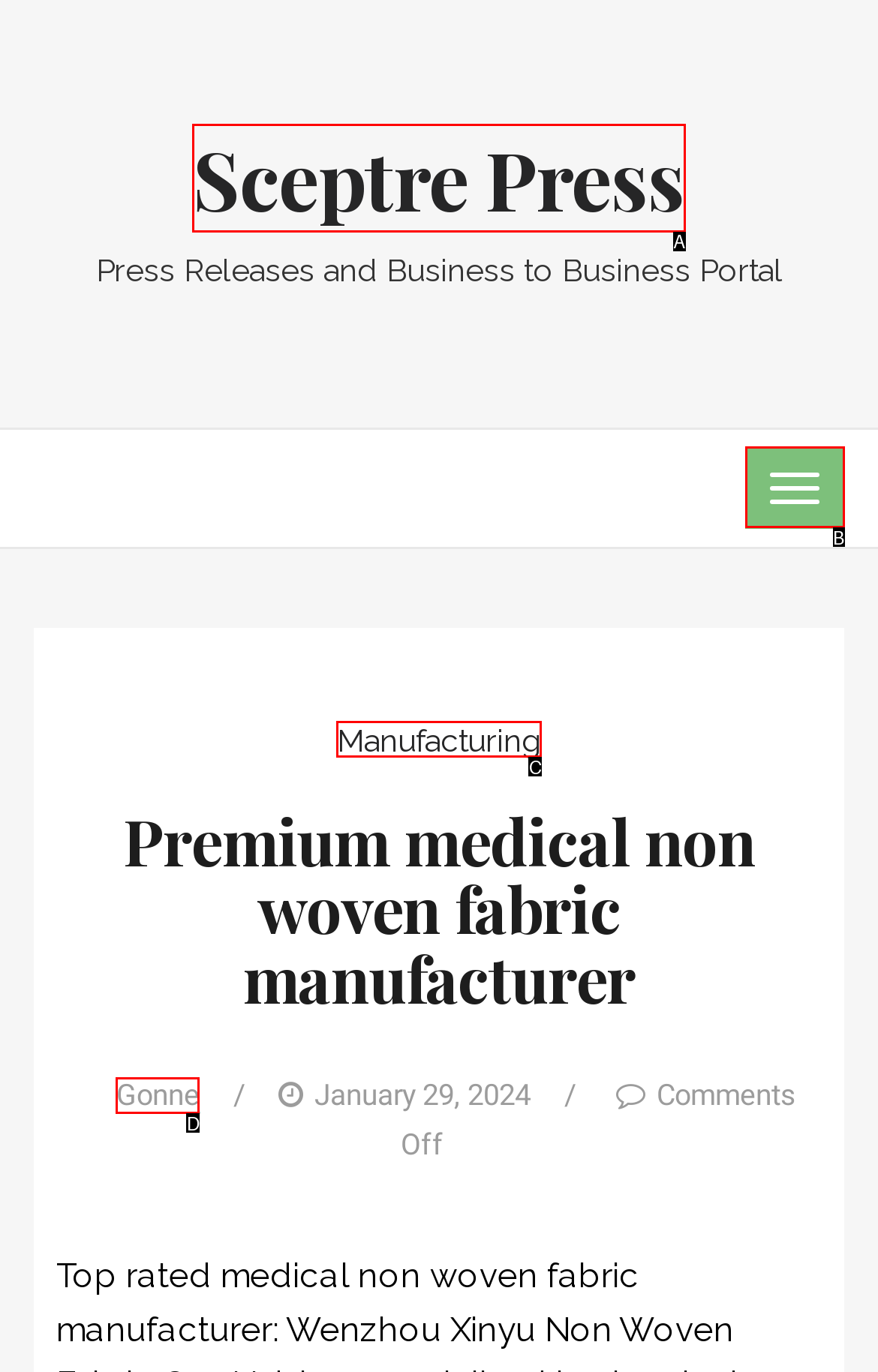Select the option that fits this description: Manufacturing
Answer with the corresponding letter directly.

C